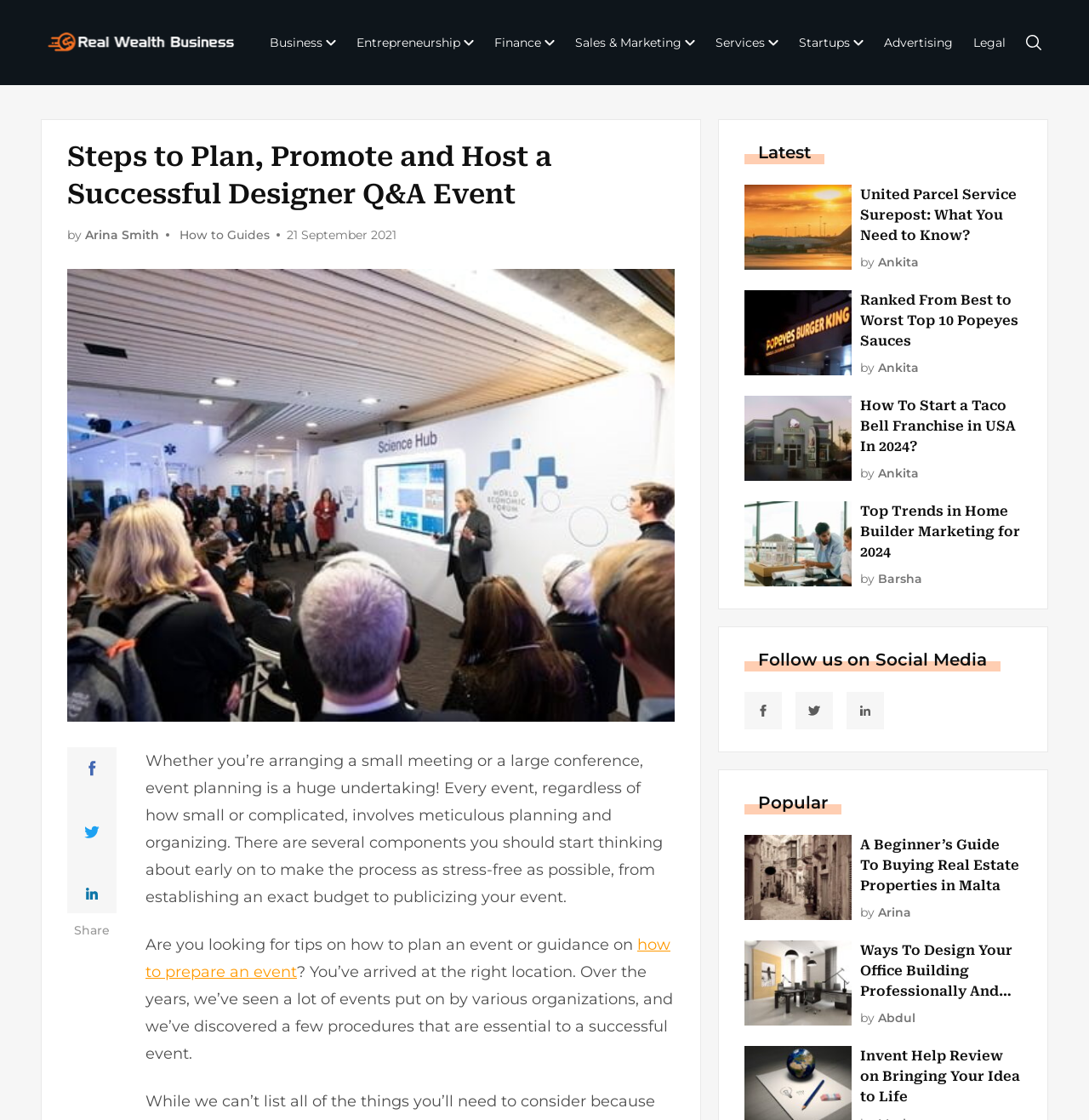Based on the element description Finance, identify the bounding box of the UI element in the given webpage screenshot. The coordinates should be in the format (top-left x, top-left y, bottom-right x, bottom-right y) and must be between 0 and 1.

[0.448, 0.024, 0.516, 0.052]